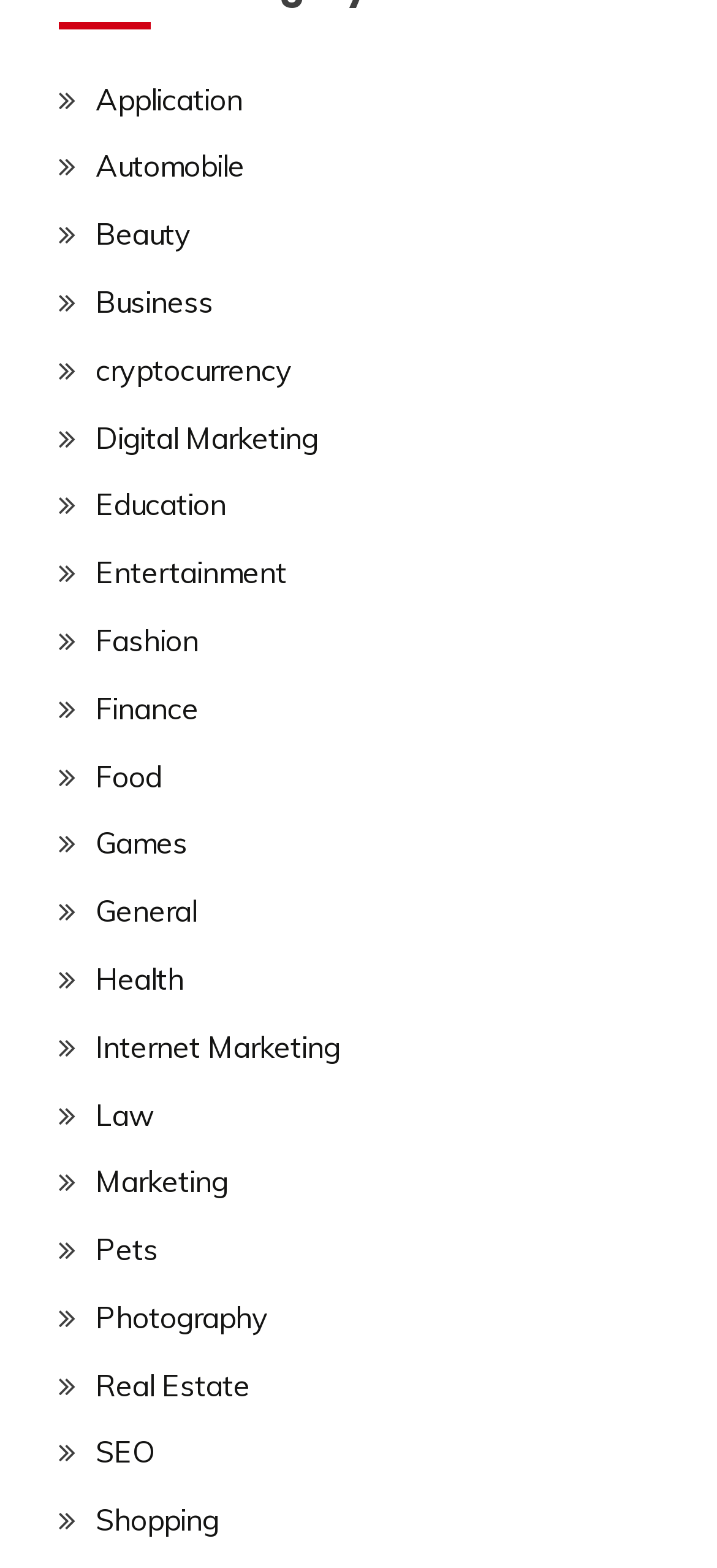Please give a one-word or short phrase response to the following question: 
What is the category located below 'Entertainment'?

Fashion